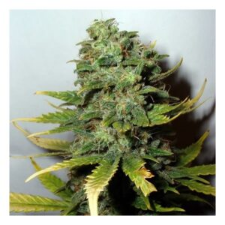Describe all the important aspects and details of the image.

The image features a close-up shot of a cannabis plant, specifically focusing on the densely packed buds and their vibrant green leaves. This particular strain is associated with "Super Skunk Feminised Seeds by Nirvana," a variant known for its robust growth characteristics and superior potency. The plant showcases an array of rich foliage, with the distinct serrated edges of the leaves adding to its visual appeal. The buds appear heavily resinous, indicating high trichome content, which is a desirable trait in cannabis cultivation. This image exemplifies the lush vigor and potential yield of the Super Skunk strain, appealing to both novice and experienced growers interested in cultivating high-quality marijuana.